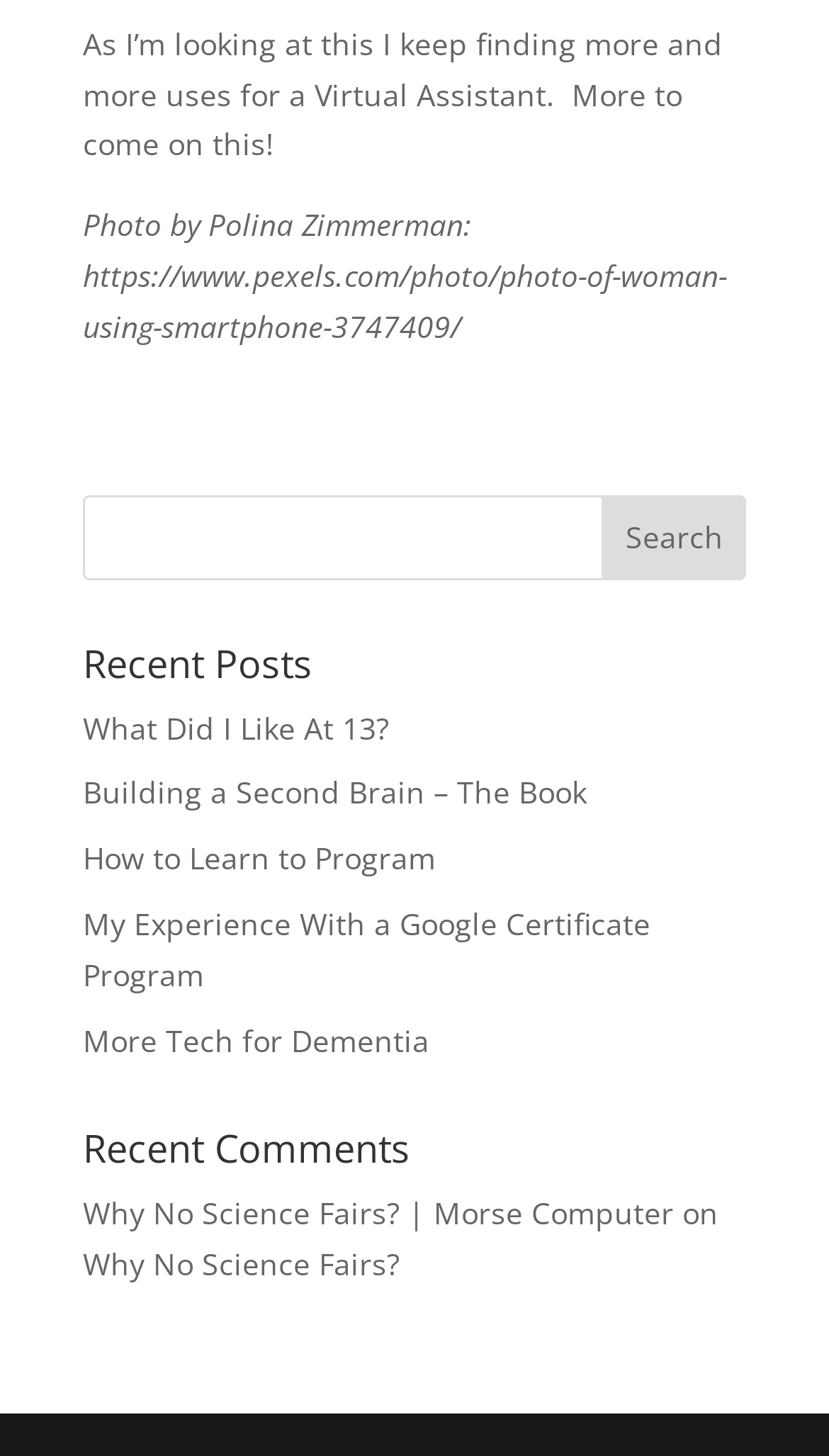Find the bounding box coordinates of the element you need to click on to perform this action: 'click the search button'. The coordinates should be represented by four float values between 0 and 1, in the format [left, top, right, bottom].

[0.727, 0.34, 0.9, 0.398]